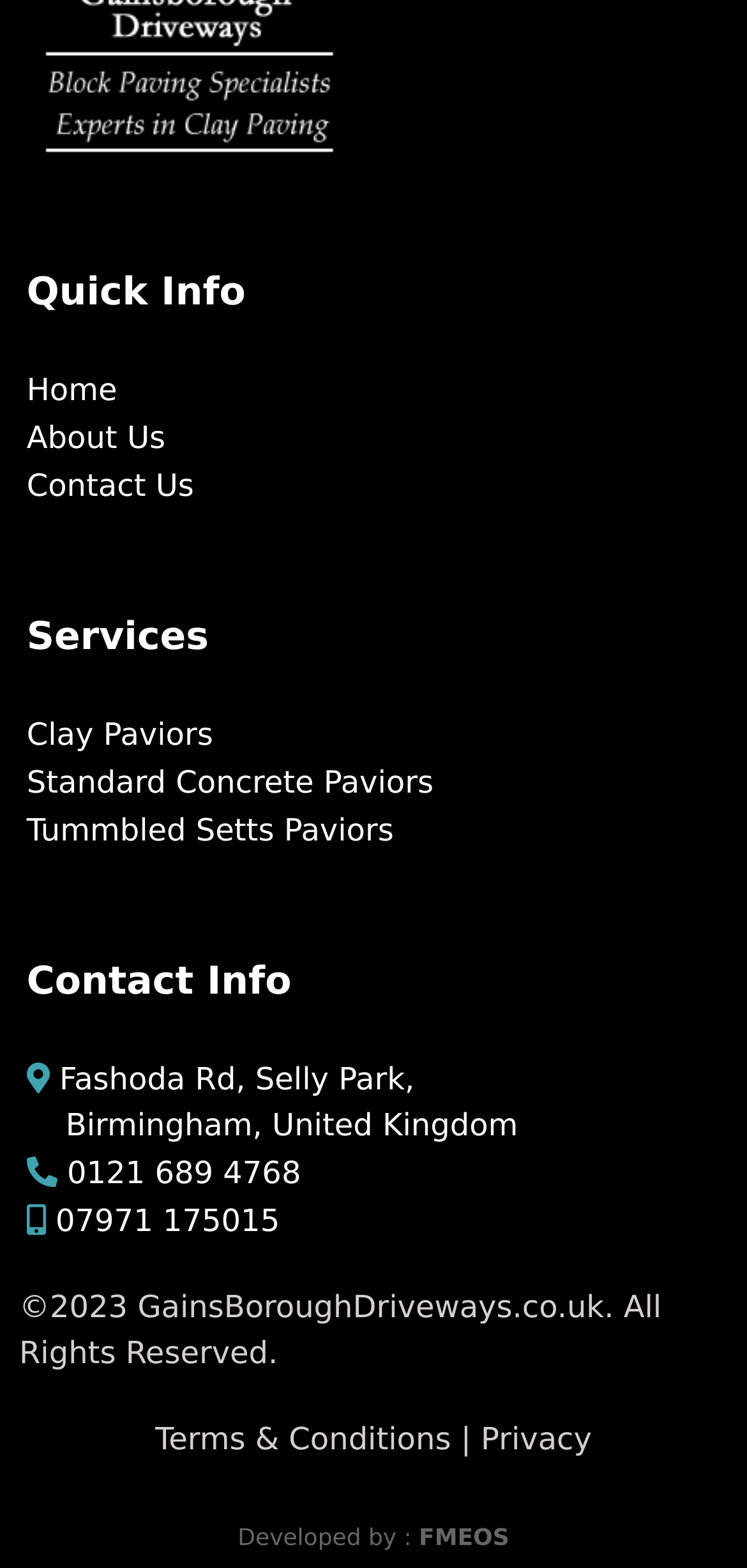Reply to the question with a brief word or phrase: How many phone numbers are listed?

2